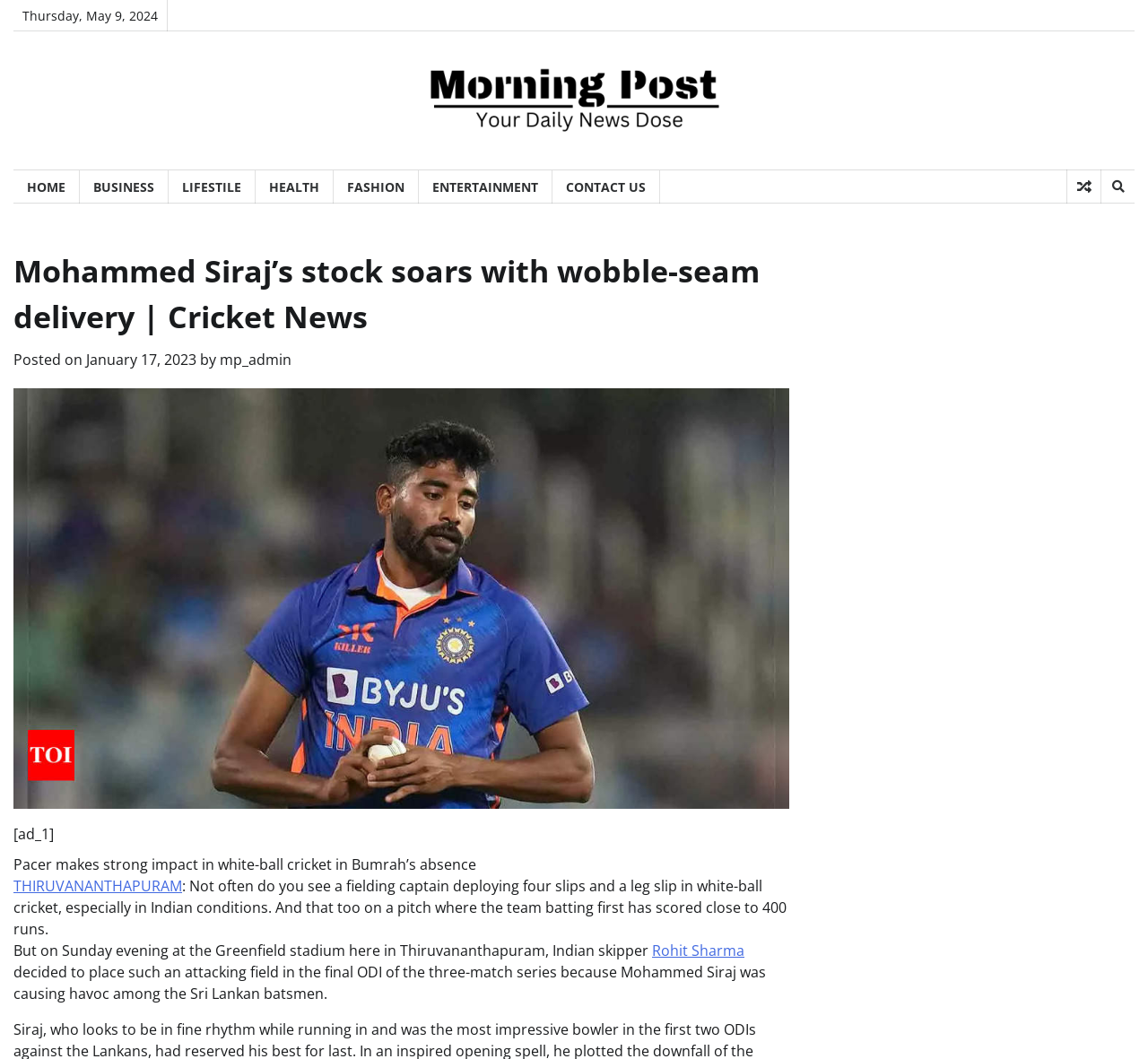Please specify the coordinates of the bounding box for the element that should be clicked to carry out this instruction: "Click on the 'HOME' link". The coordinates must be four float numbers between 0 and 1, formatted as [left, top, right, bottom].

[0.012, 0.161, 0.07, 0.192]